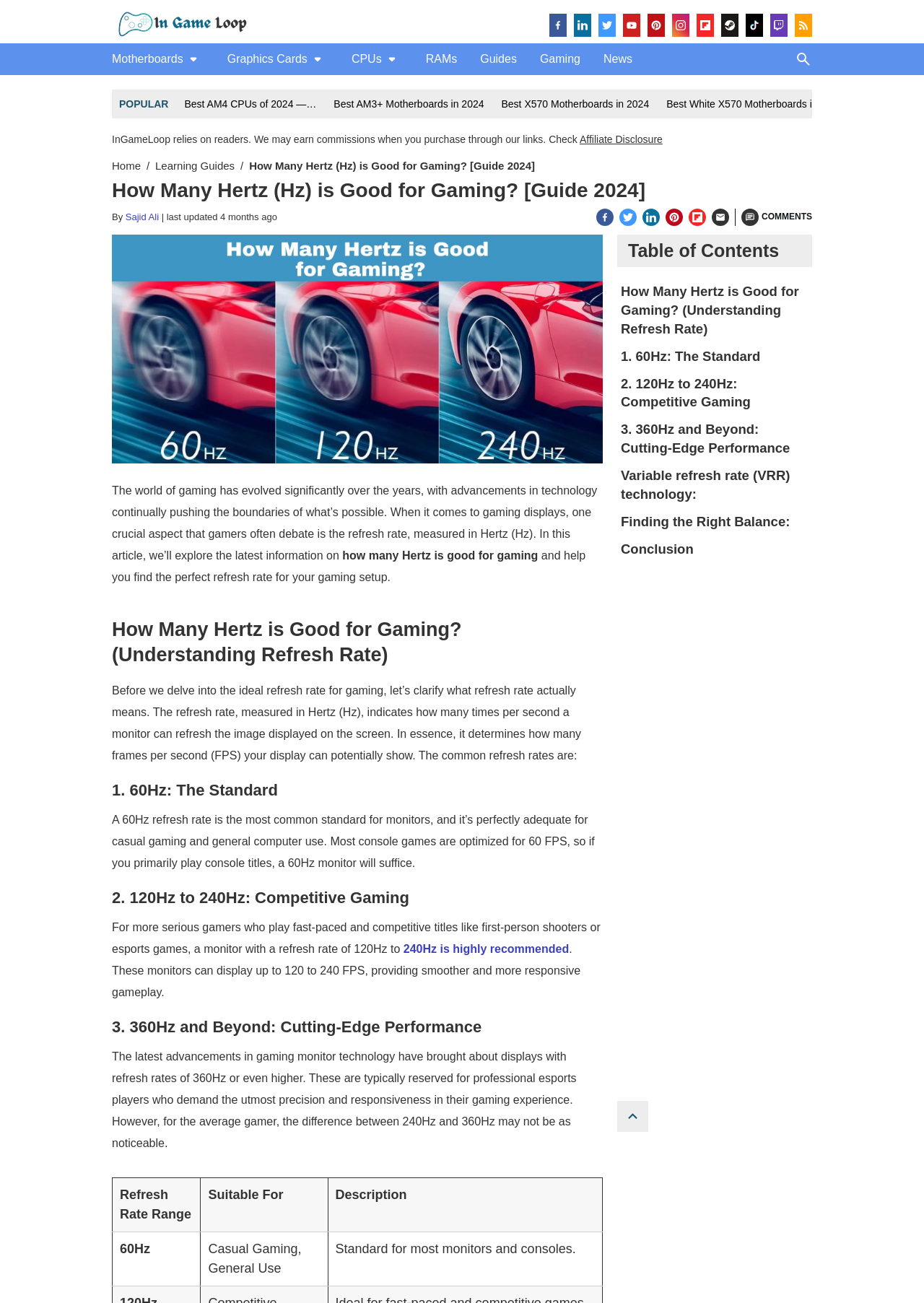Using the information from the screenshot, answer the following question thoroughly:
Who is the author of this webpage's content?

The webpage credits Sajid Ali as the author of the content, which is indicated by the 'By' section followed by the author's name.